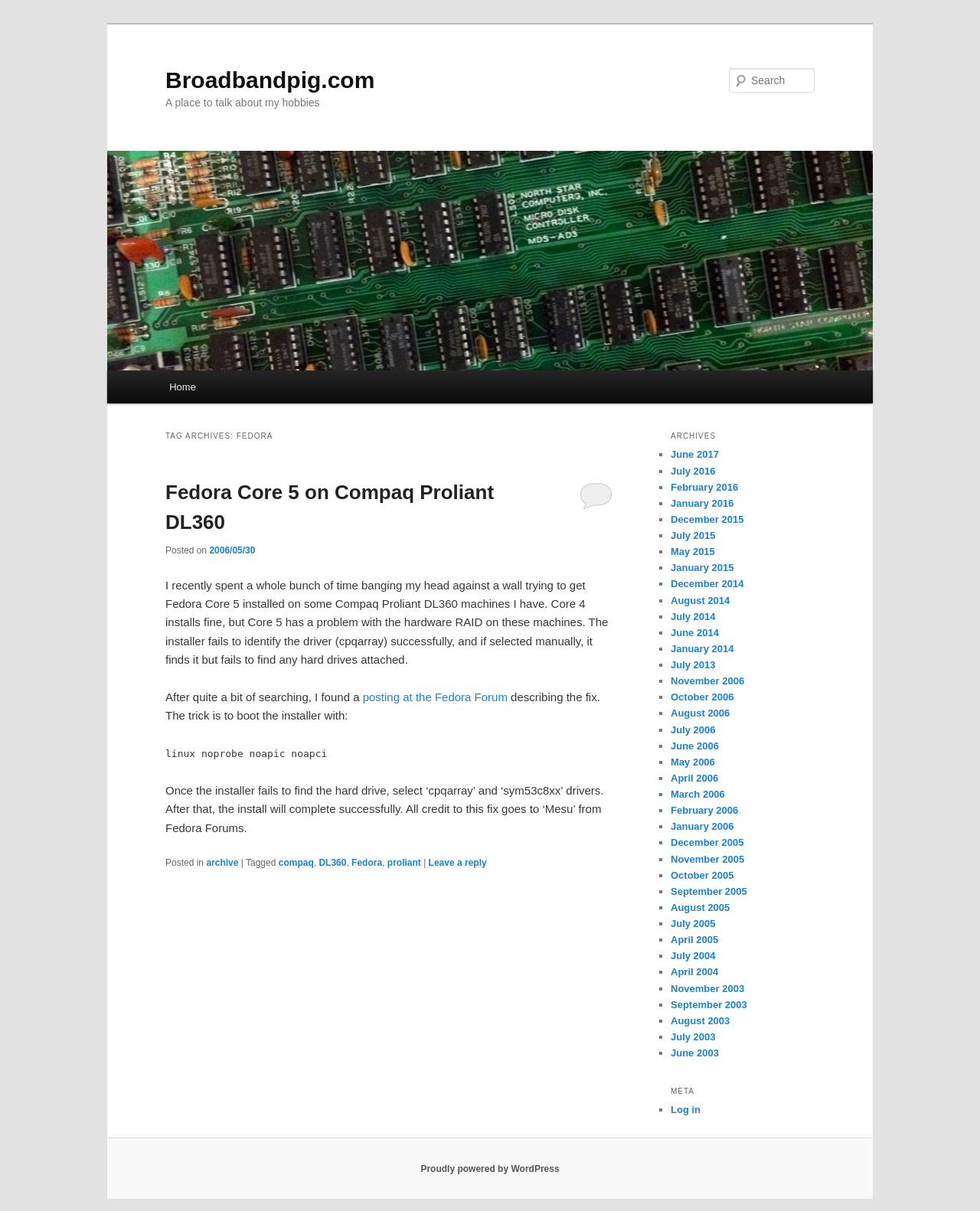Explain the features and main sections of the webpage comprehensively.

The webpage is about Fedora, a Linux distribution, and is part of the Broadbandpig.com website. At the top, there are two "Skip to" links, followed by the website's title and a heading that describes the website as "A place to talk about my hobbies." Below this, there is a link to the website's homepage, accompanied by an image.

On the top-right side, there is a search bar with a "Search" button. Below this, there is a main menu with a "Home" link. The main content area is divided into two sections. The left section contains an article with a heading "TAG ARCHIVES: FEDORA" and a subheading "Fedora Core 5 on Compaq Proliant DL360." The article discusses the installation of Fedora Core 5 on Compaq Proliant DL360 machines and provides a solution to a problem encountered during the installation process.

The article is followed by a footer section that displays the post's metadata, including the date, categories, and tags. There are also links to leave a reply and to view archives.

On the right side, there is a complementary section that displays a list of archives, with links to different months and years, each marked with a bullet point.